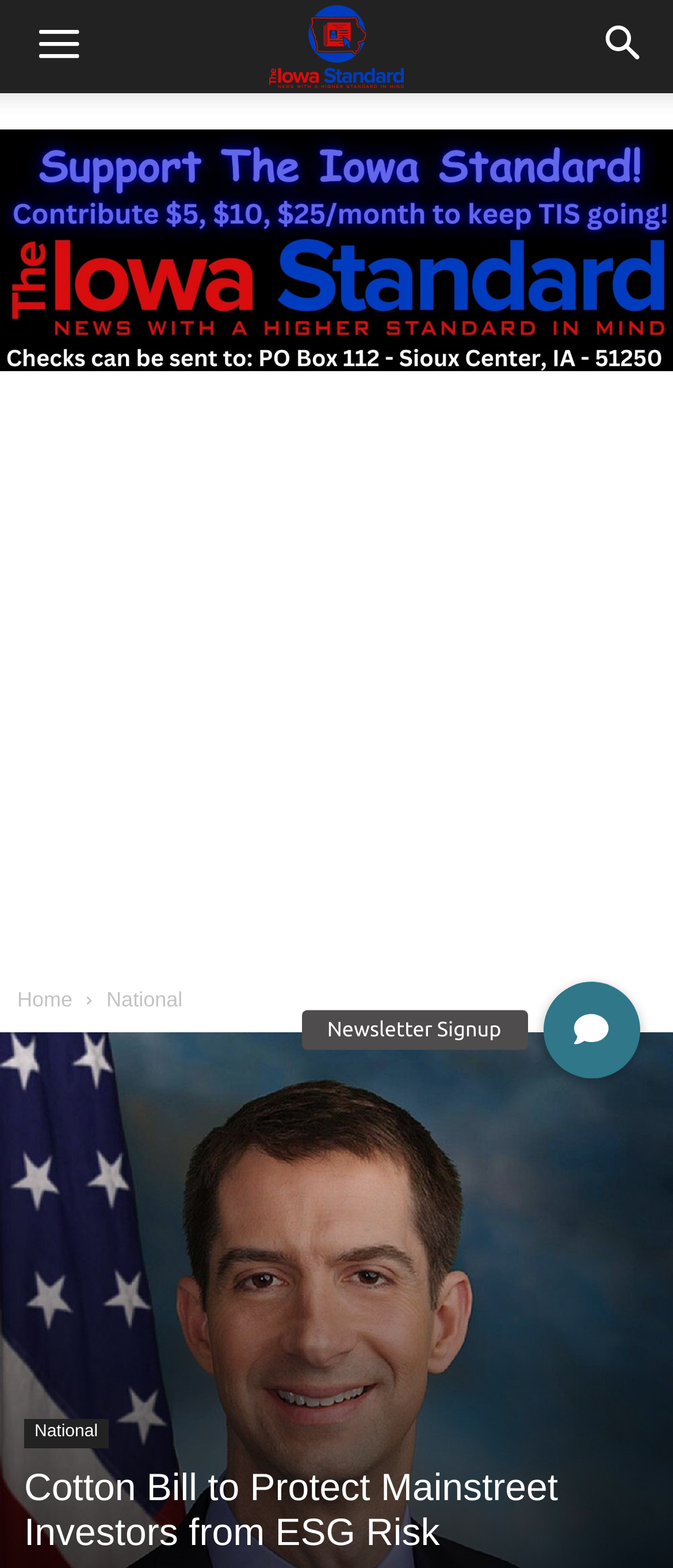Locate the bounding box of the UI element with the following description: "aria-label="Advertisement" name="aswift_1" title="Advertisement"".

[0.0, 0.248, 1.0, 0.606]